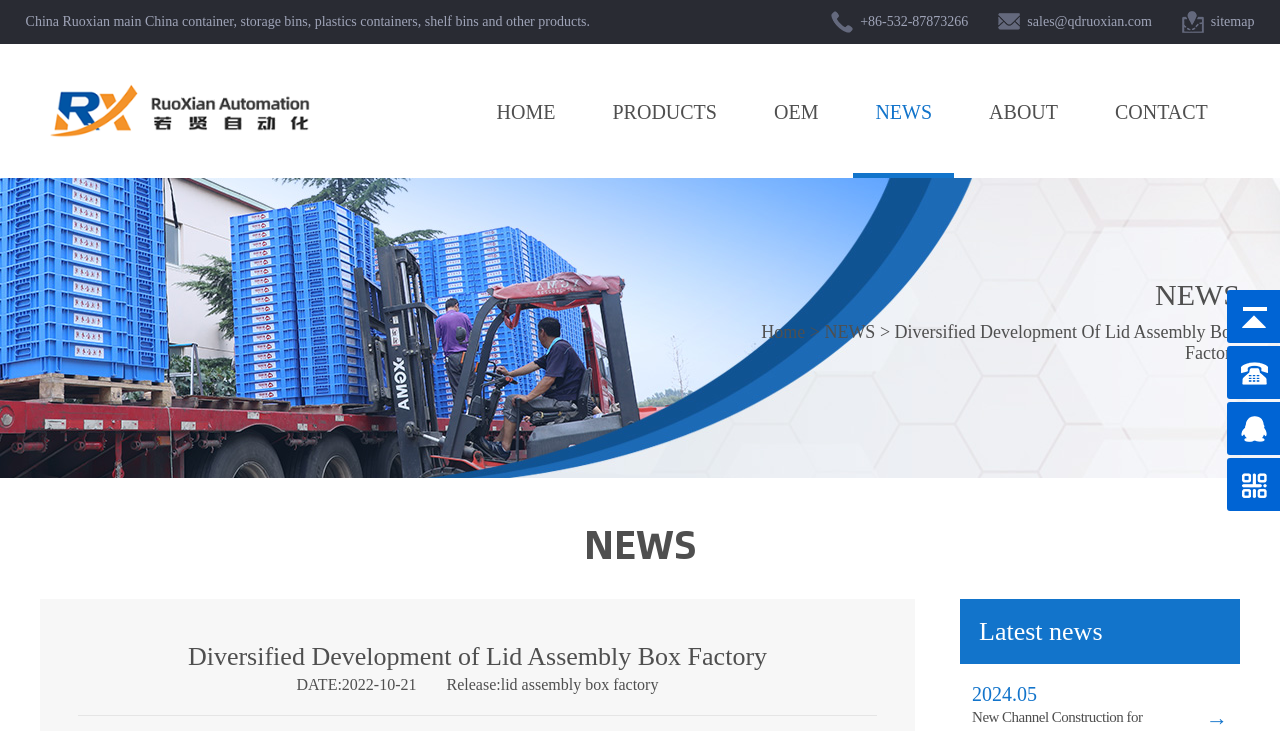What is the topic of the latest news? Observe the screenshot and provide a one-word or short phrase answer.

Diversified Development Of Lid Assembly Box Factory